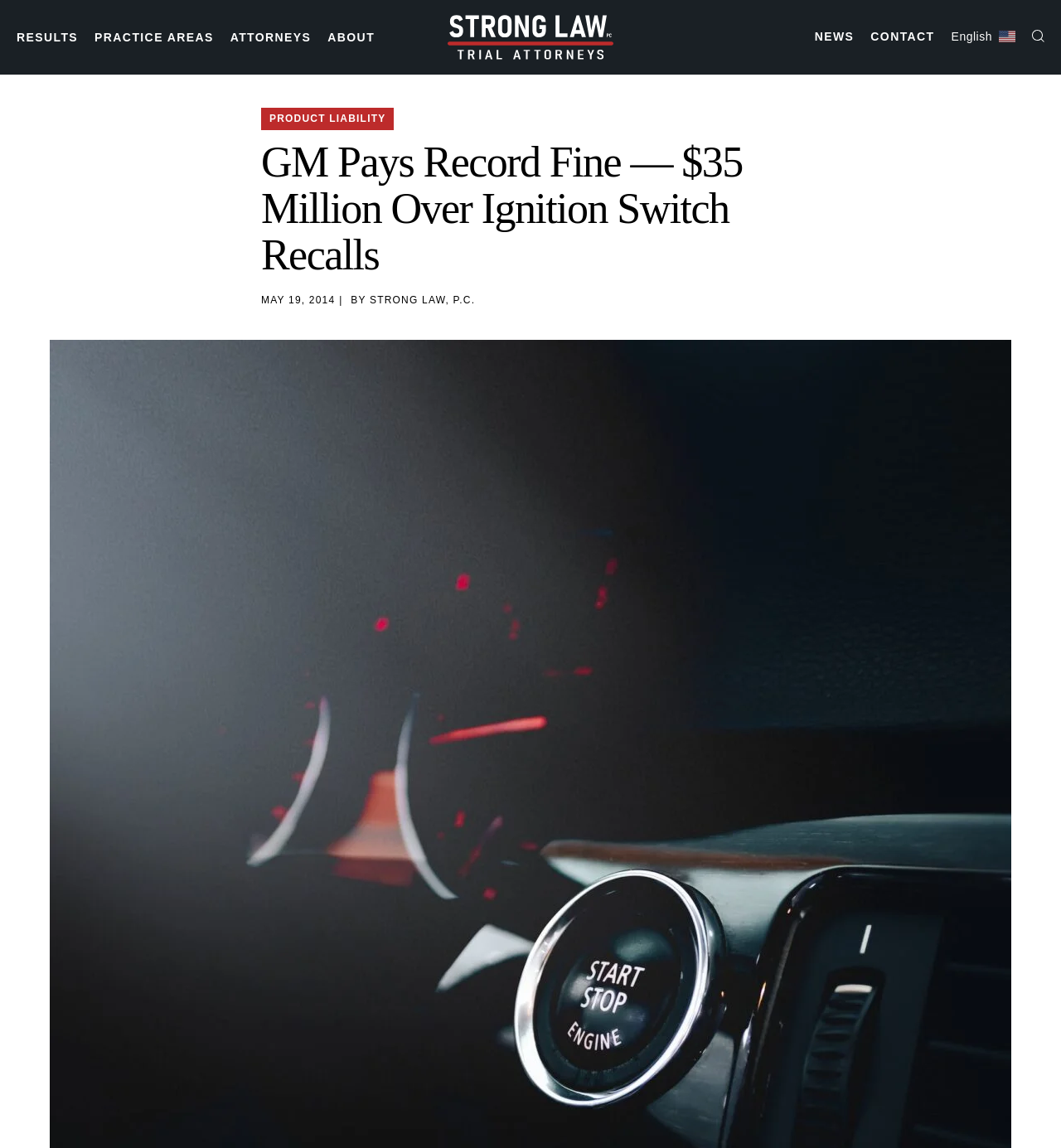Based on the provided description, "English▼", find the bounding box of the corresponding UI element in the screenshot.

[0.897, 0.025, 0.957, 0.039]